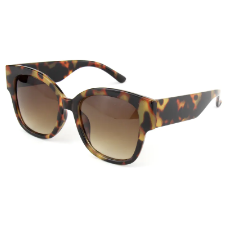Generate an elaborate caption for the given image.

This image features a pair of stylish sunglasses characterized by their oversized, bold frame with a tortoiseshell pattern. The lenses are gradient brown, providing a chic look while ensuring protection from the sun. These sunglasses exemplify a modern fashion statement, perfect for enhancing various outfits and suitable for both casual outings and formal occasions. They're part of the "EUGENIA 2020 New Fashion Big Box Sunglasses" collection, designed to be trendy and versatile, appealing to those looking for a fashionable accessory.